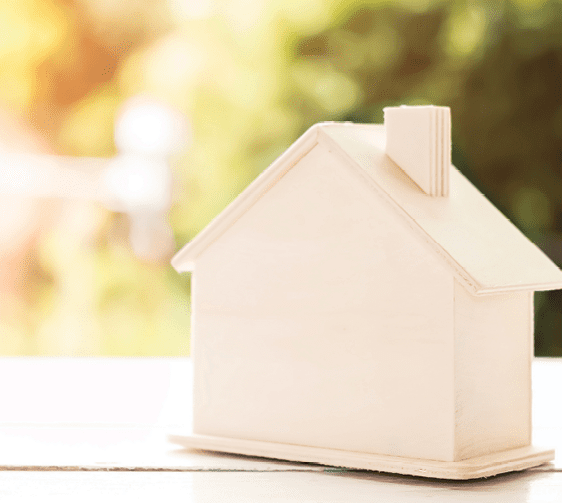Please provide a short answer using a single word or phrase for the question:
What is the shape of the roof of the house model?

Angled